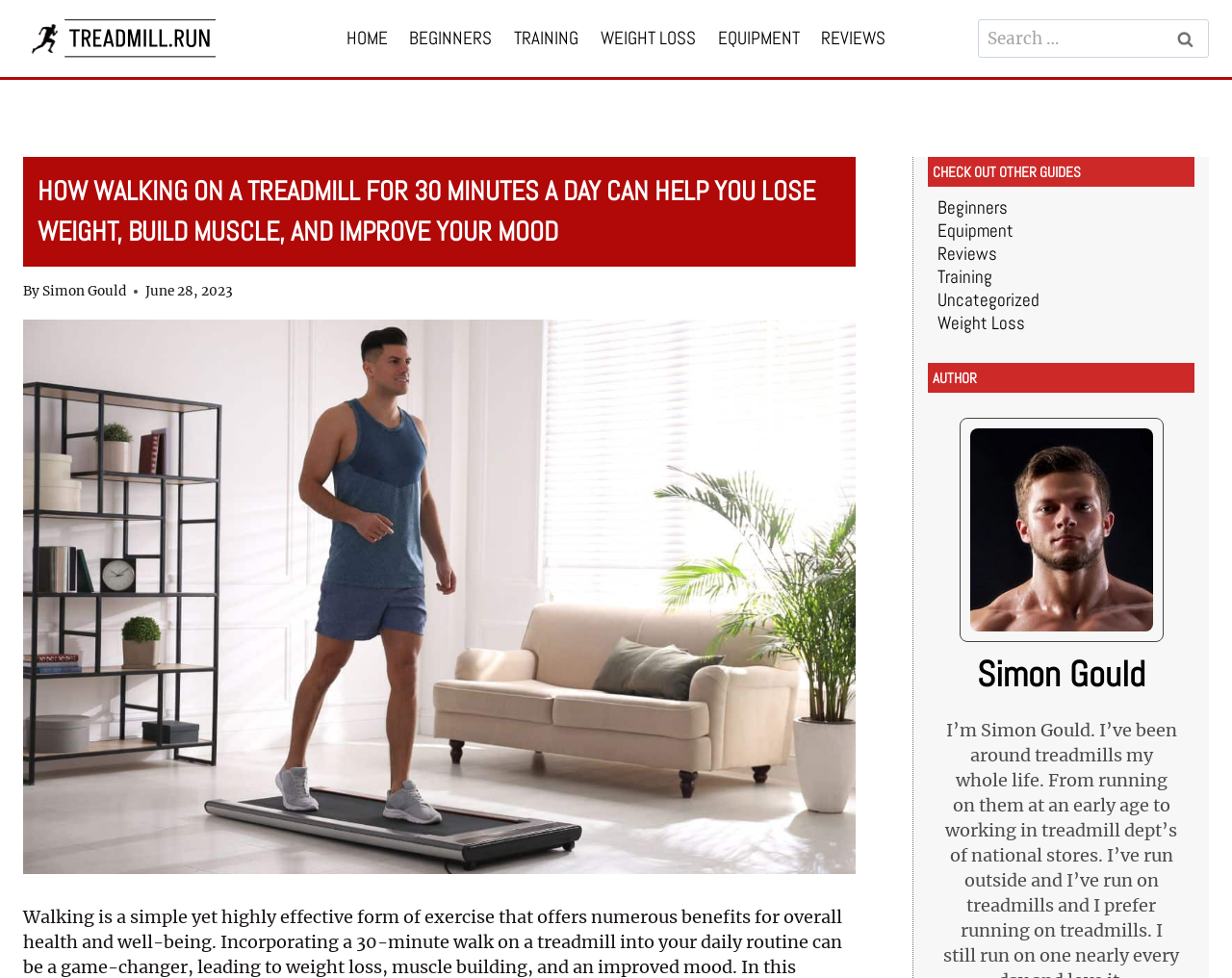What are the categories of guides available on the website?
Refer to the screenshot and answer in one word or phrase.

Beginners, Equipment, Reviews, Training, Uncategorized, Weight Loss